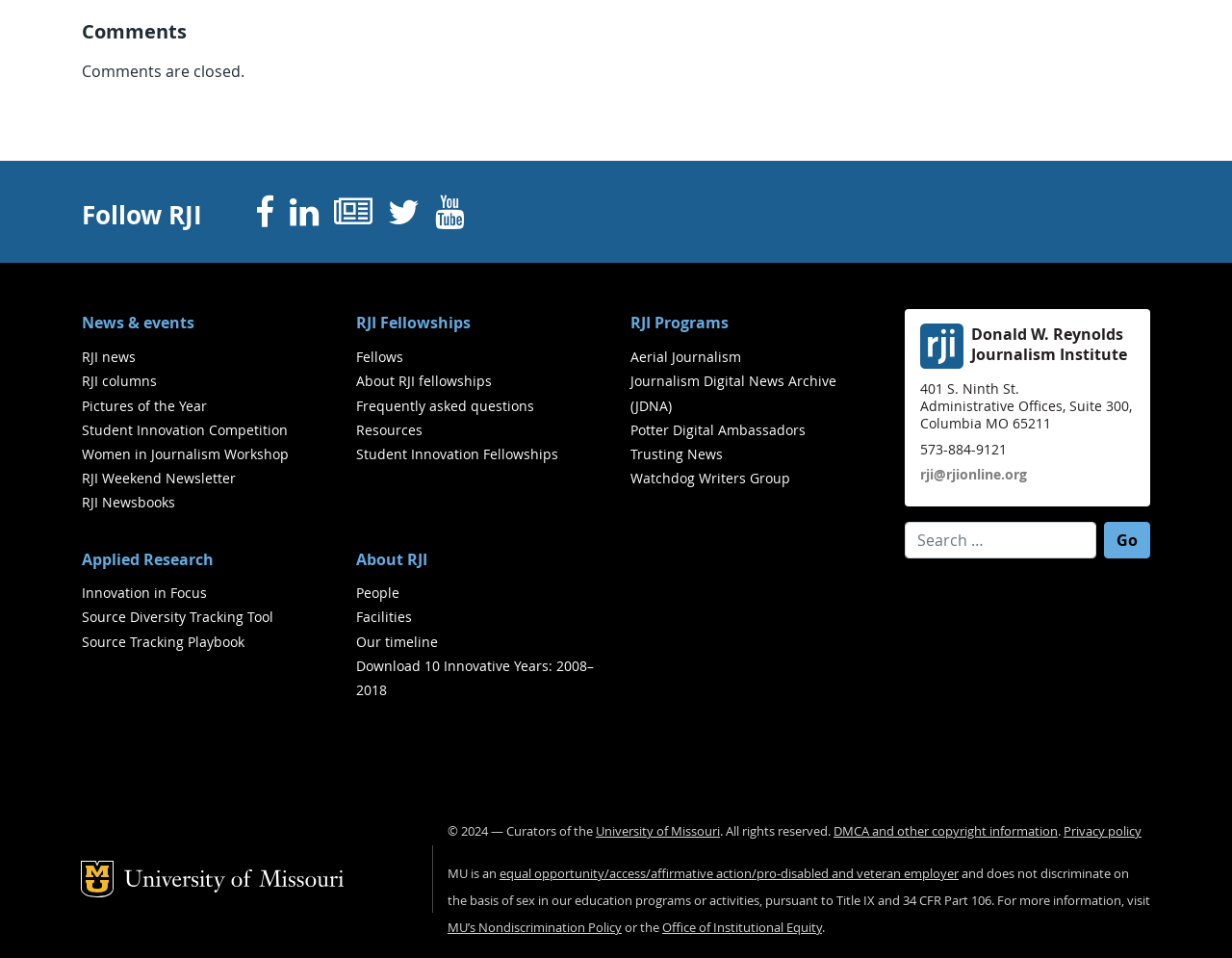Given the element description "alt="Kipp Madison, Art Director"" in the screenshot, predict the bounding box coordinates of that UI element.

None